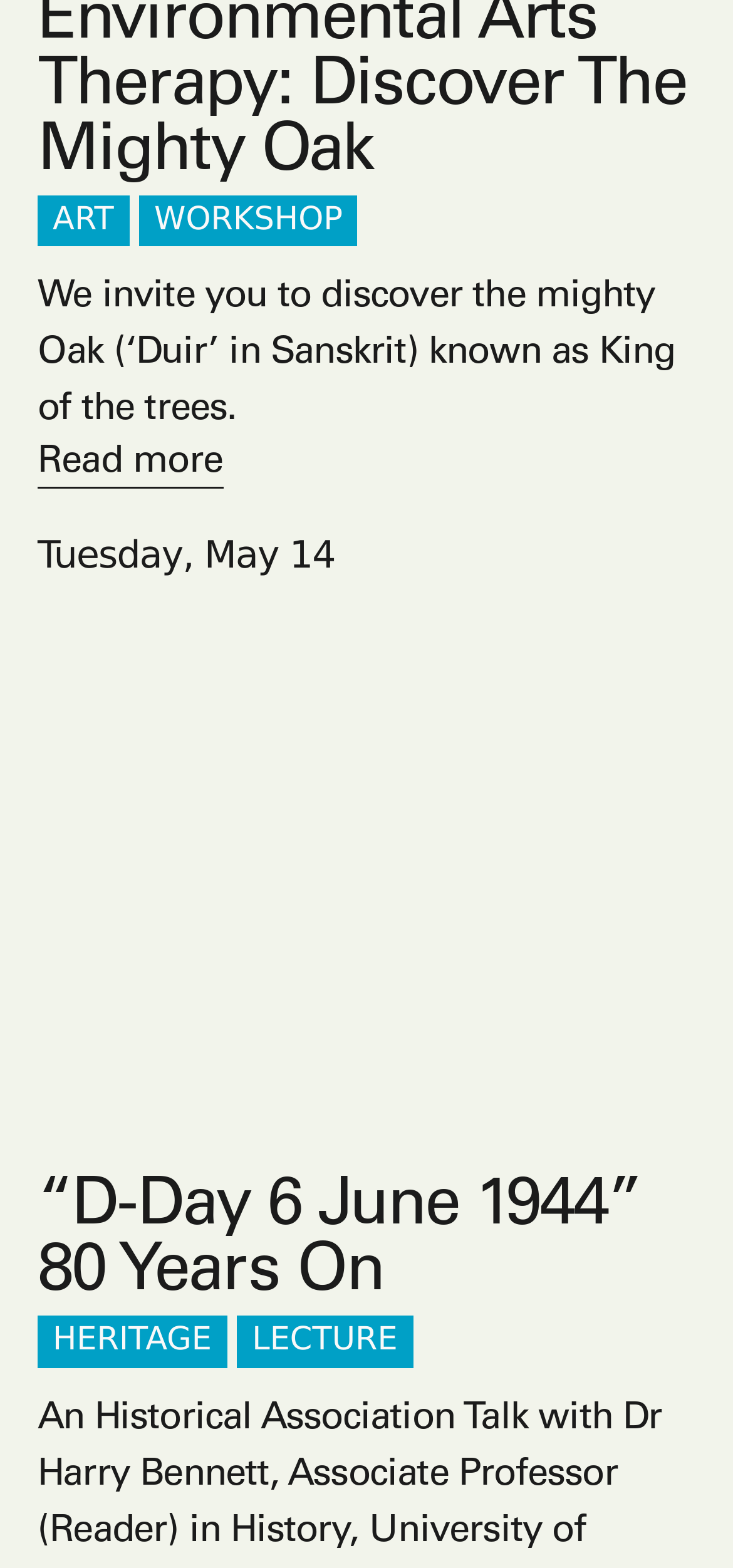For the following element description, predict the bounding box coordinates in the format (top-left x, top-left y, bottom-right x, bottom-right y). All values should be floating point numbers between 0 and 1. Description: Read more

[0.051, 0.28, 0.304, 0.312]